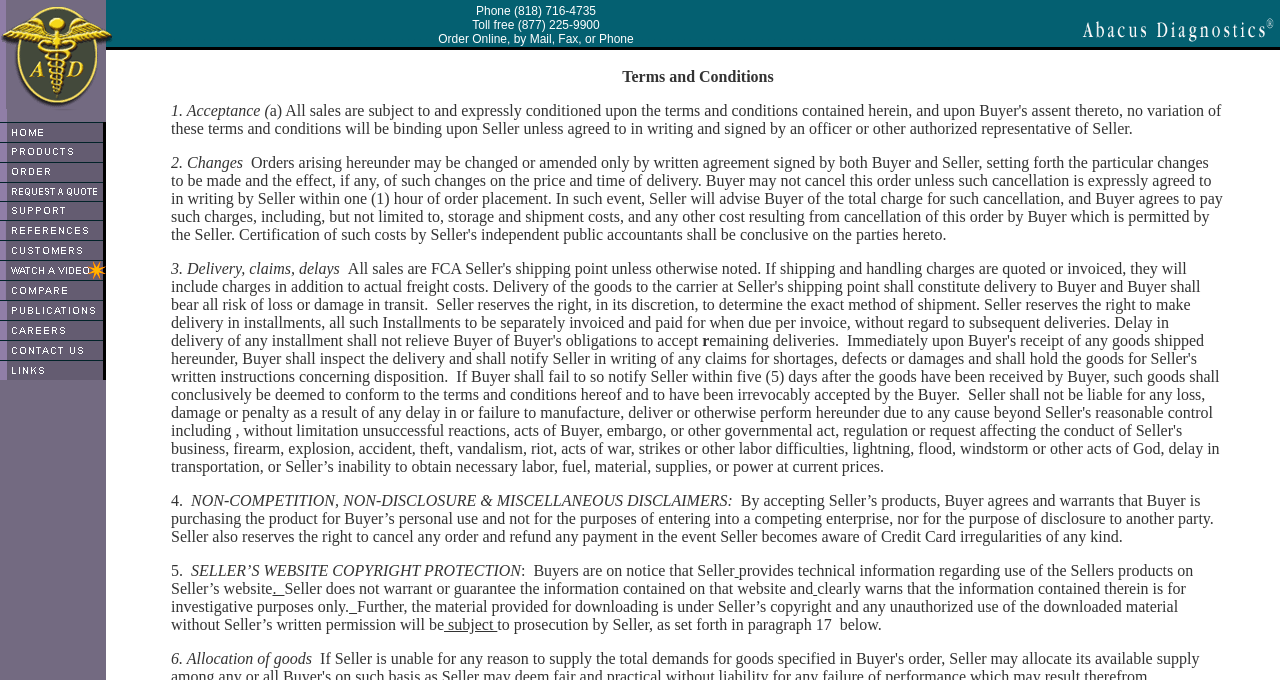Return the bounding box coordinates of the UI element that corresponds to this description: "Close button". The coordinates must be given as four float numbers in the range of 0 and 1, [left, top, right, bottom].

None